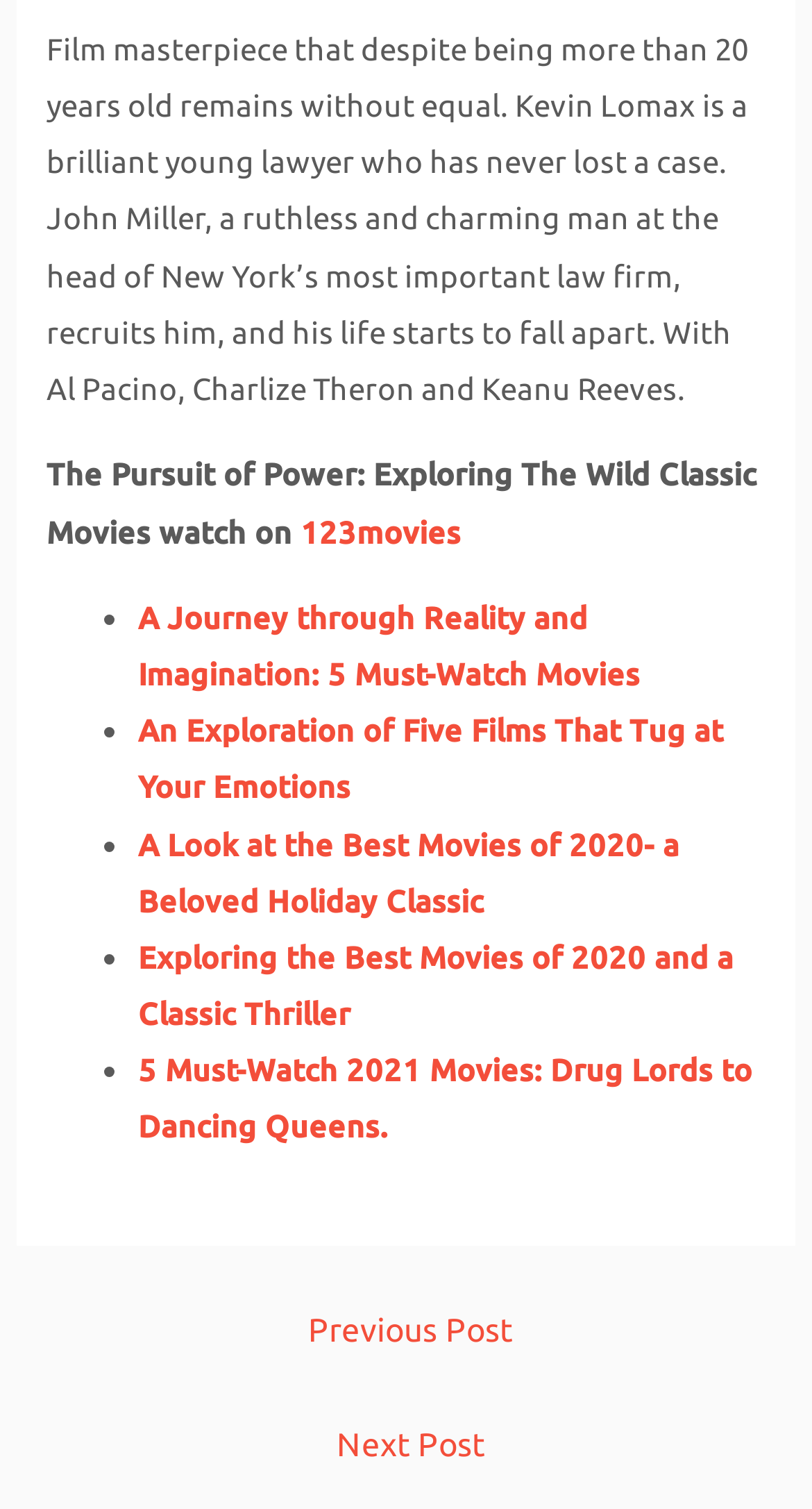Answer the question using only one word or a concise phrase: What is the text of the navigation button at the bottom?

Posts